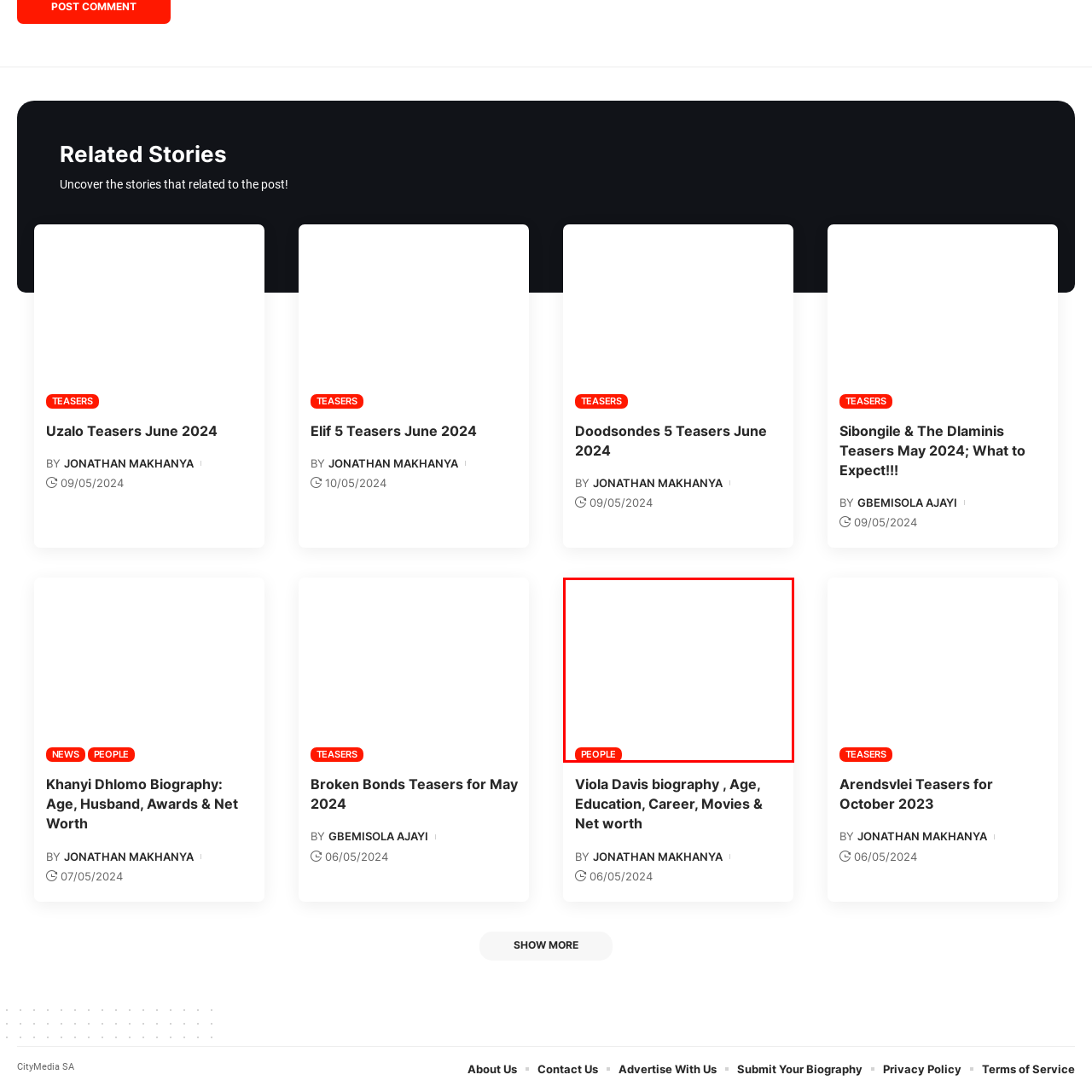What does the text 'PEOPLE' at the bottom signify?
Review the image area surrounded by the red bounding box and give a detailed answer to the question.

The text 'PEOPLE' at the bottom of the image signifies a connection to other notable figures or themes associated with celebrity culture, indicating that the webpage is related to celebrity news or entertainment.